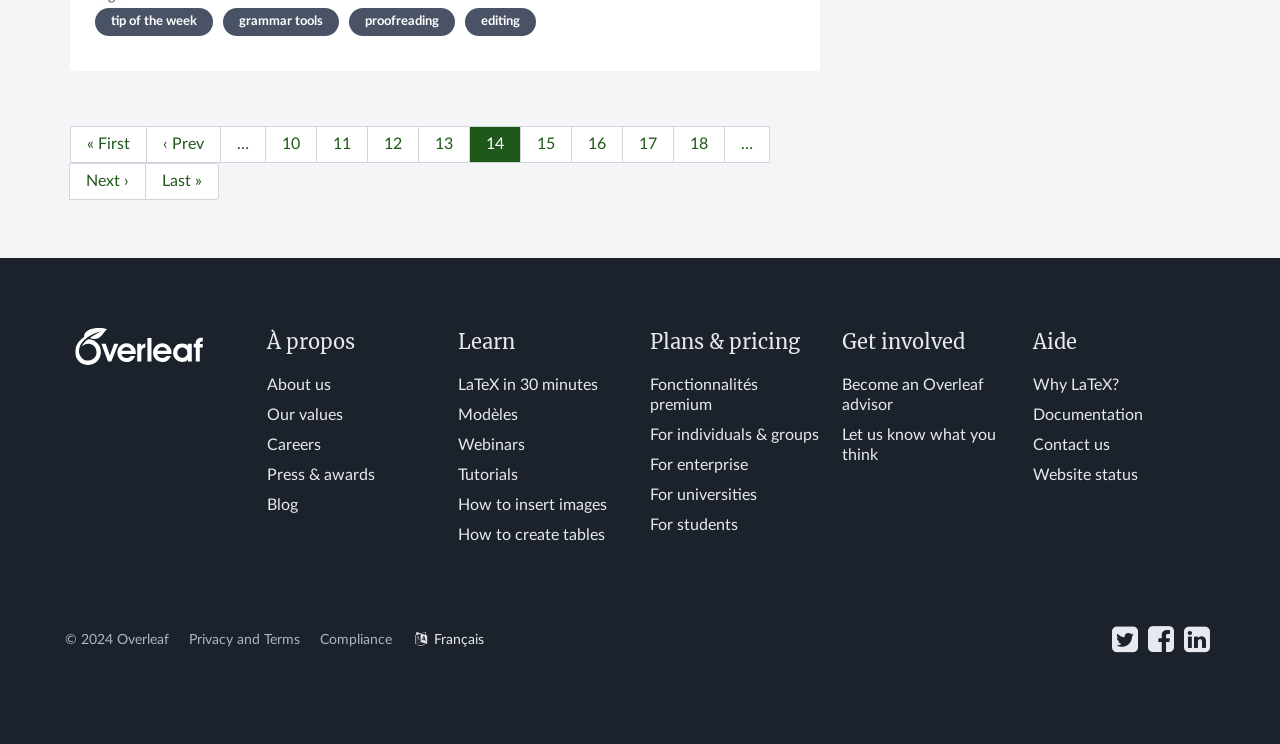Identify the bounding box coordinates of the specific part of the webpage to click to complete this instruction: "Contact us".

[0.807, 0.587, 0.867, 0.609]